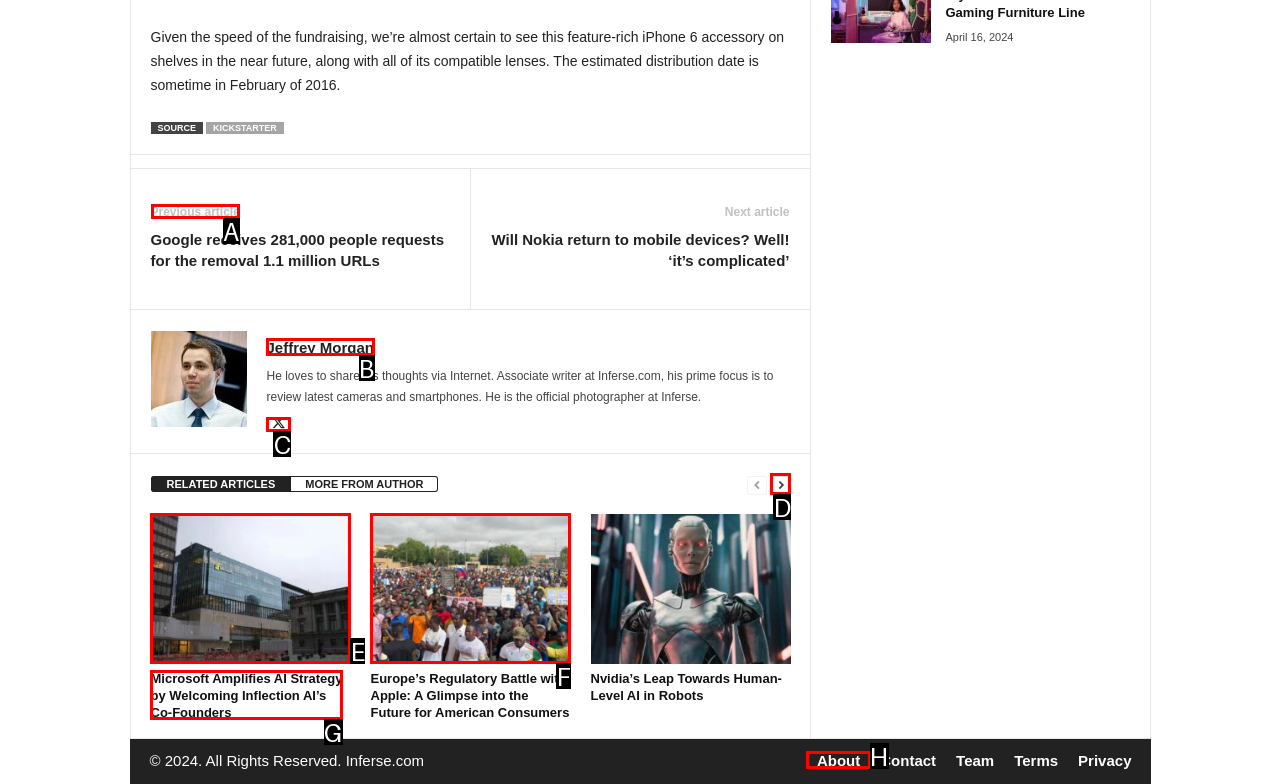Given the task: Scroll to top, tell me which HTML element to click on.
Answer with the letter of the correct option from the given choices.

None